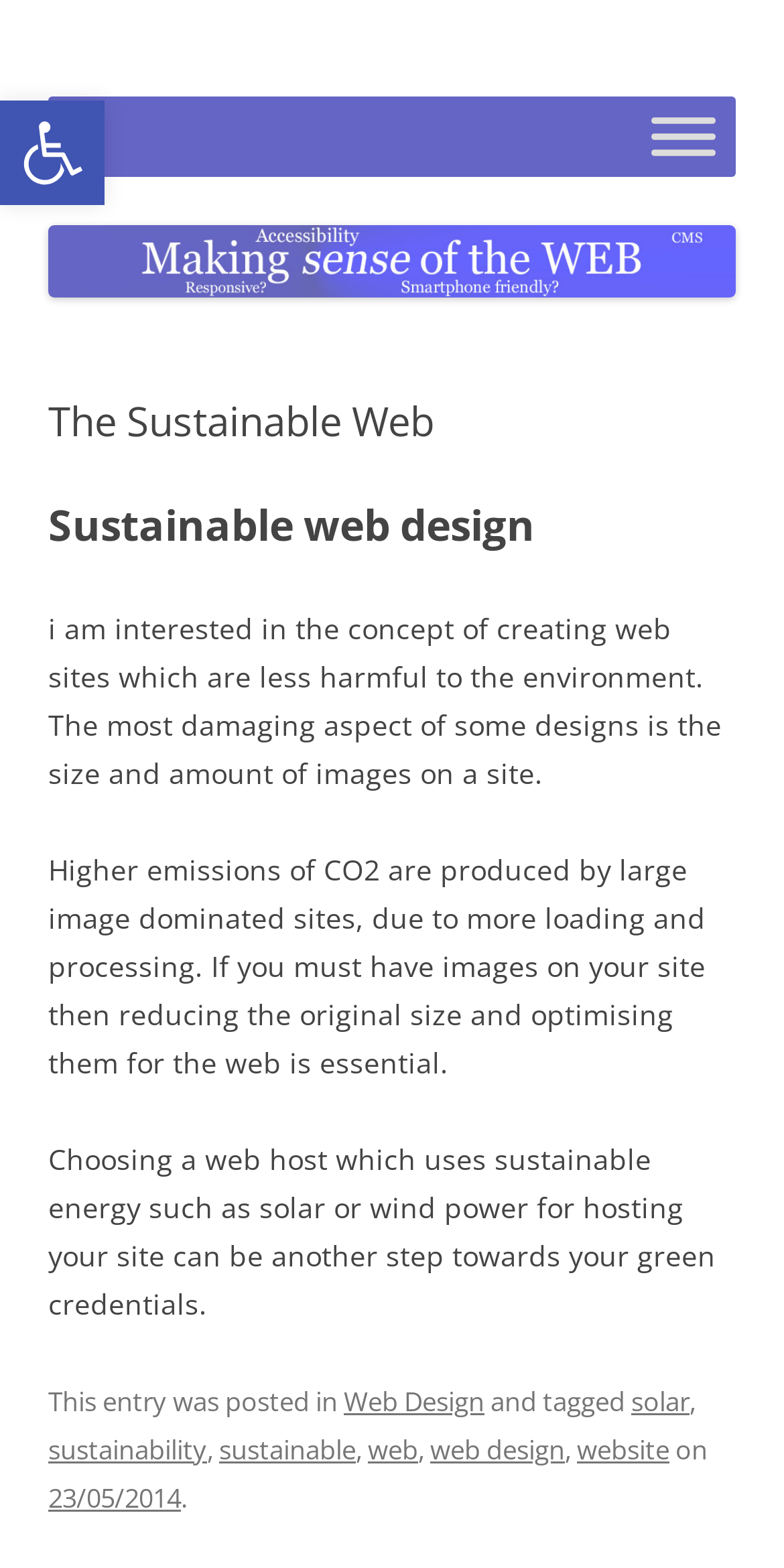Carefully observe the image and respond to the question with a detailed answer:
What is the date of the latest article?

The date of the latest article is 23/05/2014, as indicated by the link '23/05/2014' at the bottom of the webpage.